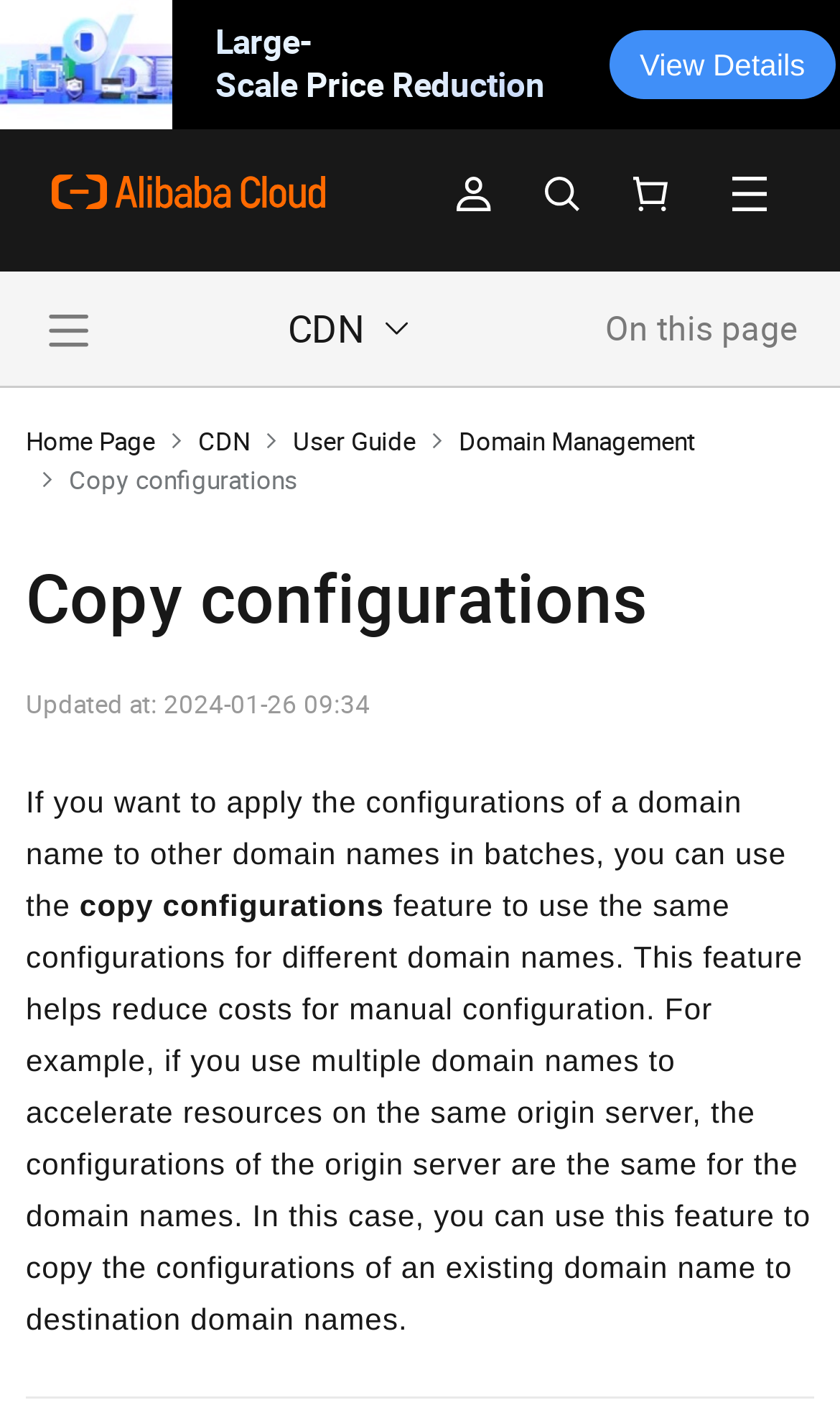Give a concise answer using only one word or phrase for this question:
What is the relationship between the domain names mentioned?

Same origin server